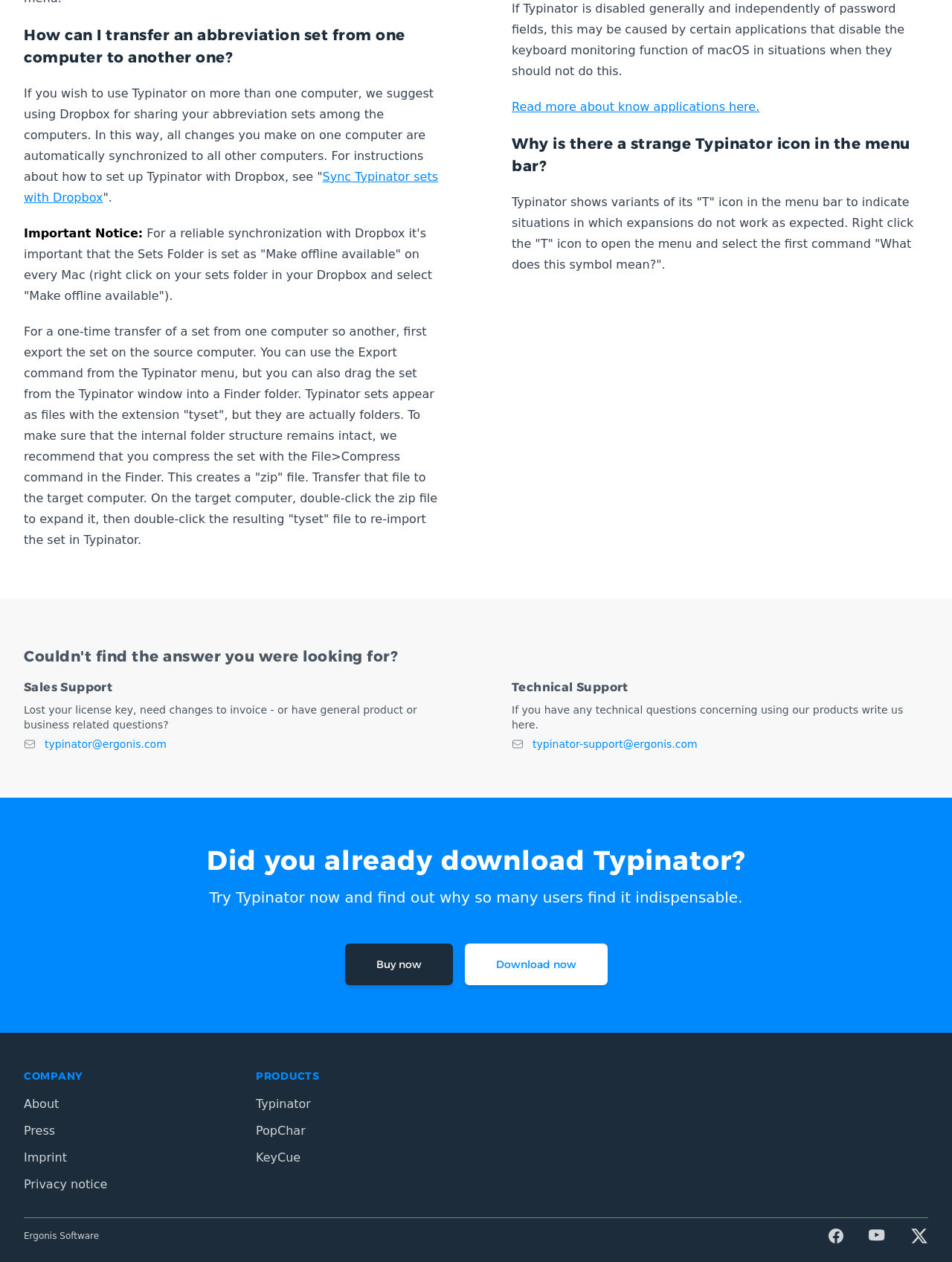Please locate the clickable area by providing the bounding box coordinates to follow this instruction: "Click the 'Sync Typinator sets with Dropbox' link".

[0.025, 0.134, 0.46, 0.162]